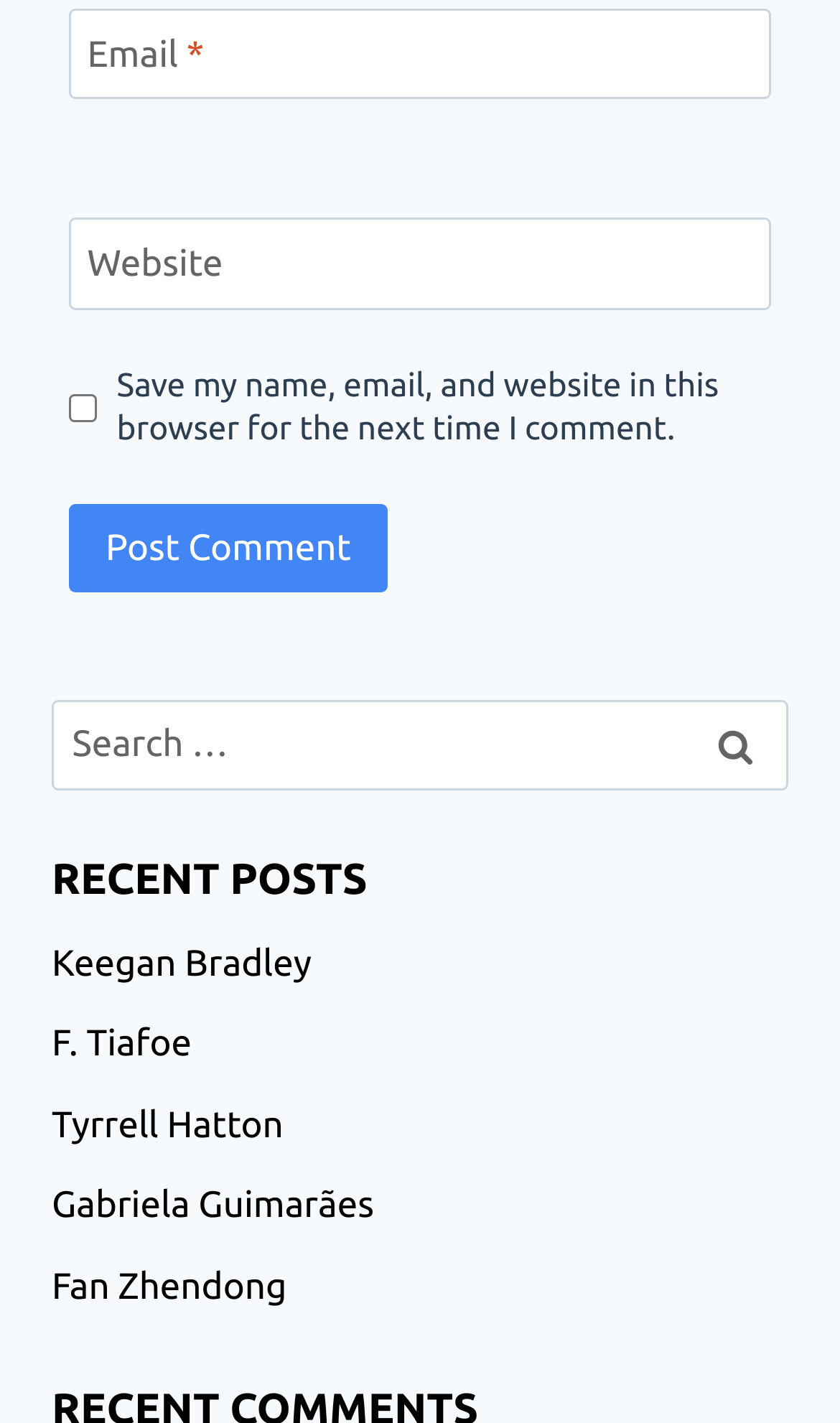Find the bounding box coordinates of the element to click in order to complete this instruction: "Post a comment". The bounding box coordinates must be four float numbers between 0 and 1, denoted as [left, top, right, bottom].

[0.082, 0.355, 0.462, 0.417]